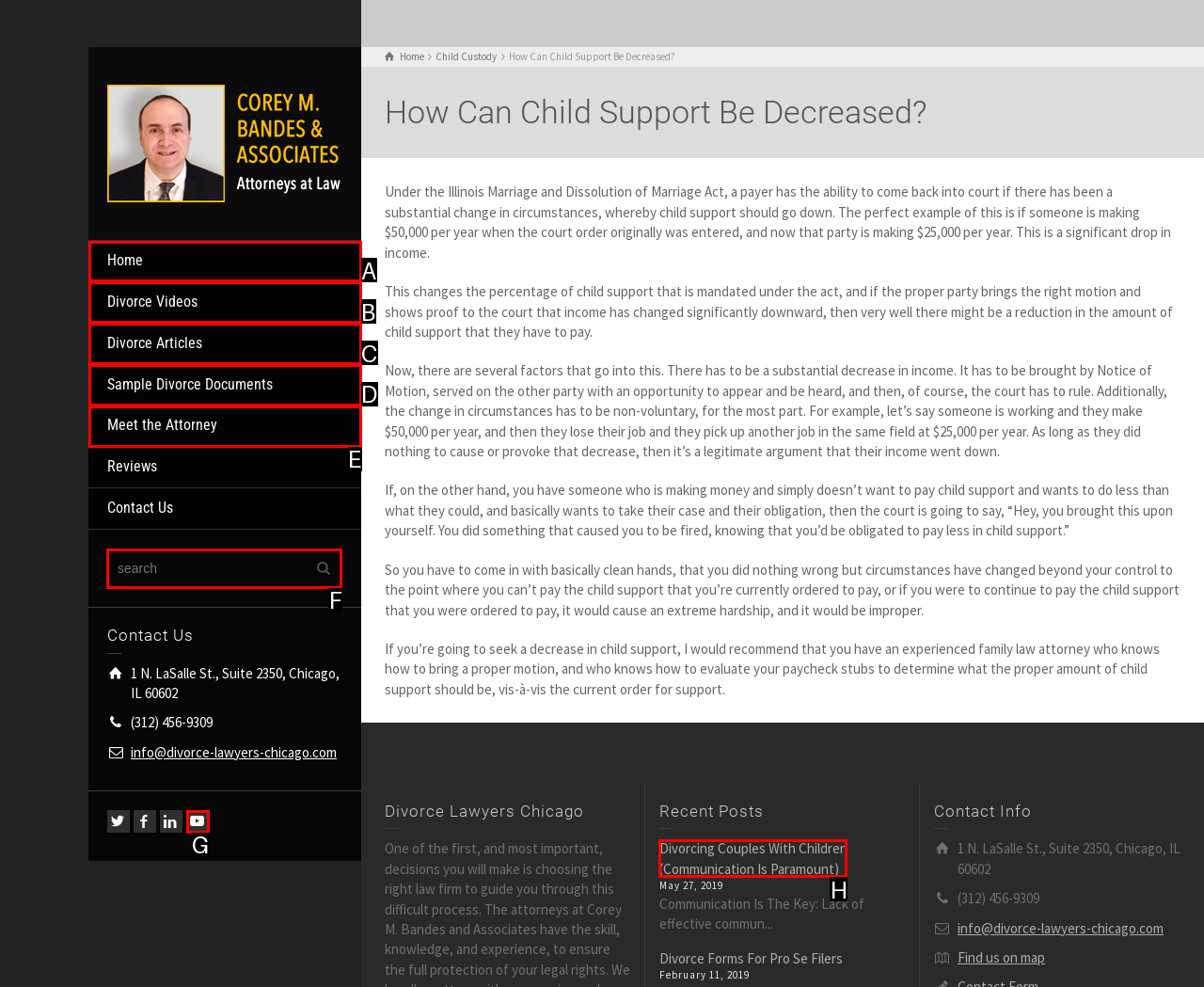Identify the appropriate choice to fulfill this task: Search for something
Respond with the letter corresponding to the correct option.

F